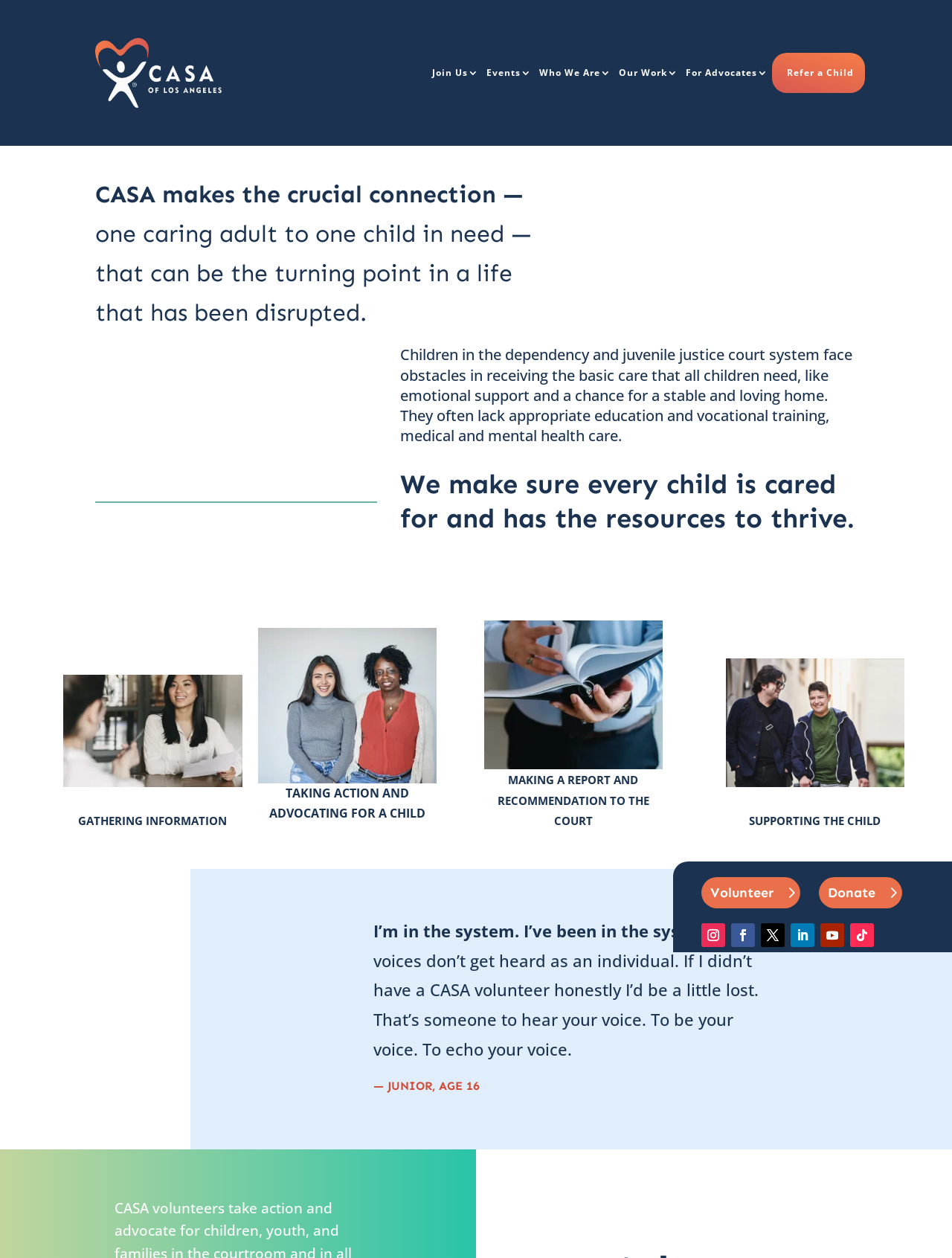Determine the bounding box for the described HTML element: "Refer a Child". Ensure the coordinates are four float numbers between 0 and 1 in the format [left, top, right, bottom].

[0.811, 0.042, 0.909, 0.074]